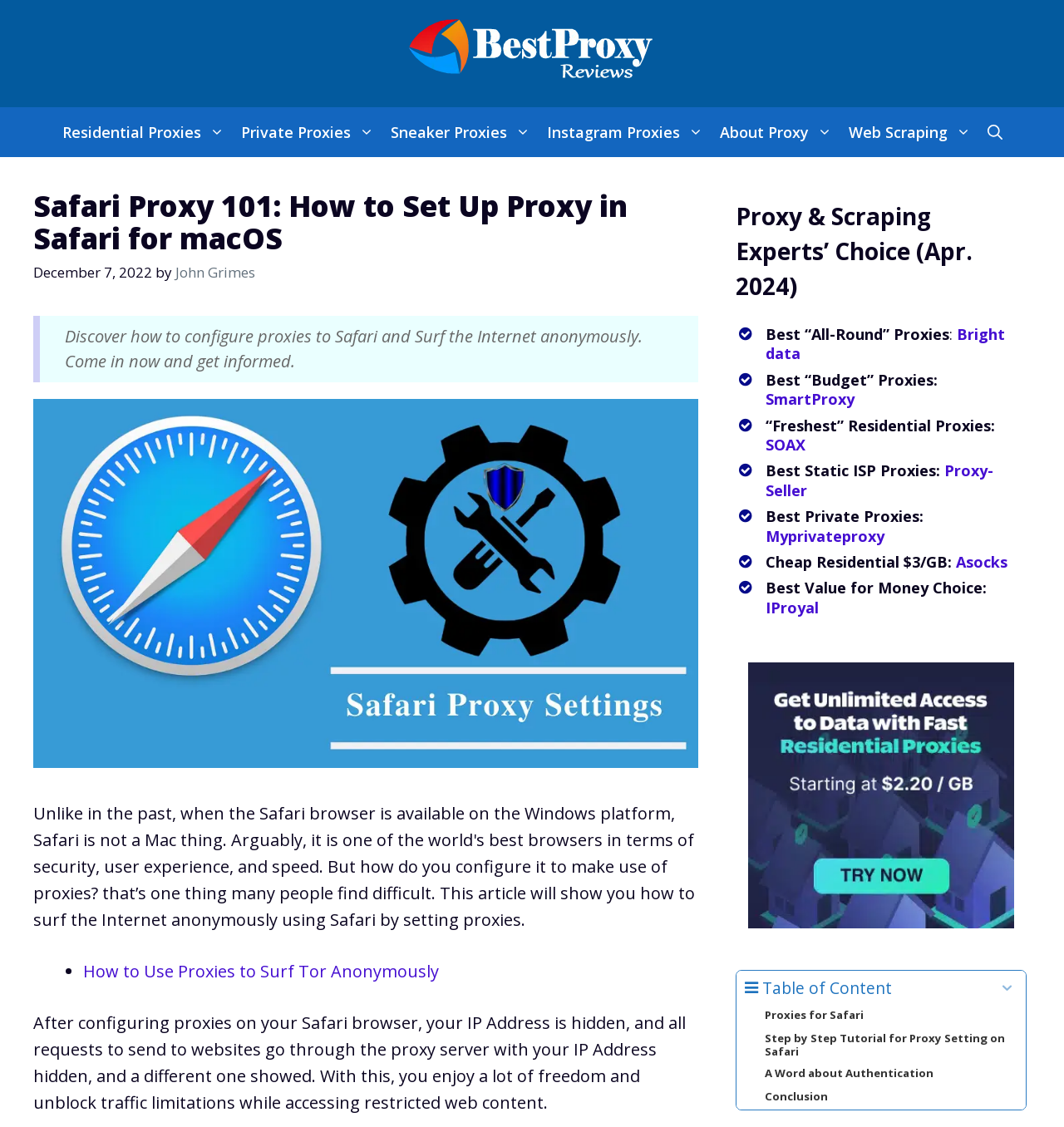What is the benefit of configuring proxies on Safari?
Please provide a detailed and comprehensive answer to the question.

The benefit of configuring proxies on Safari is to unblock traffic limitations while accessing restricted web content. This is mentioned in the content of the webpage, which explains that after configuring proxies, one can enjoy a lot of freedom and unblock traffic limitations.